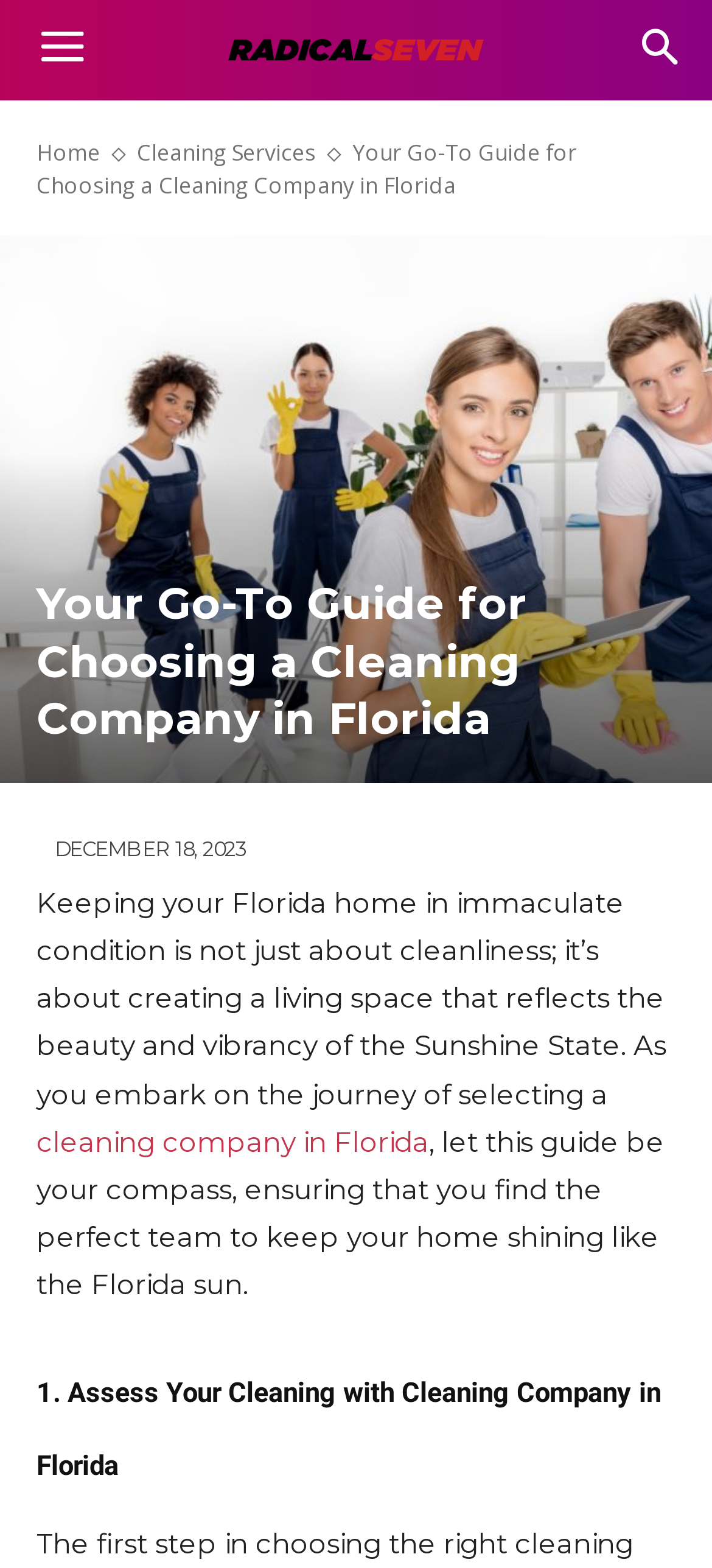Calculate the bounding box coordinates of the UI element given the description: "Home".

[0.051, 0.087, 0.141, 0.107]